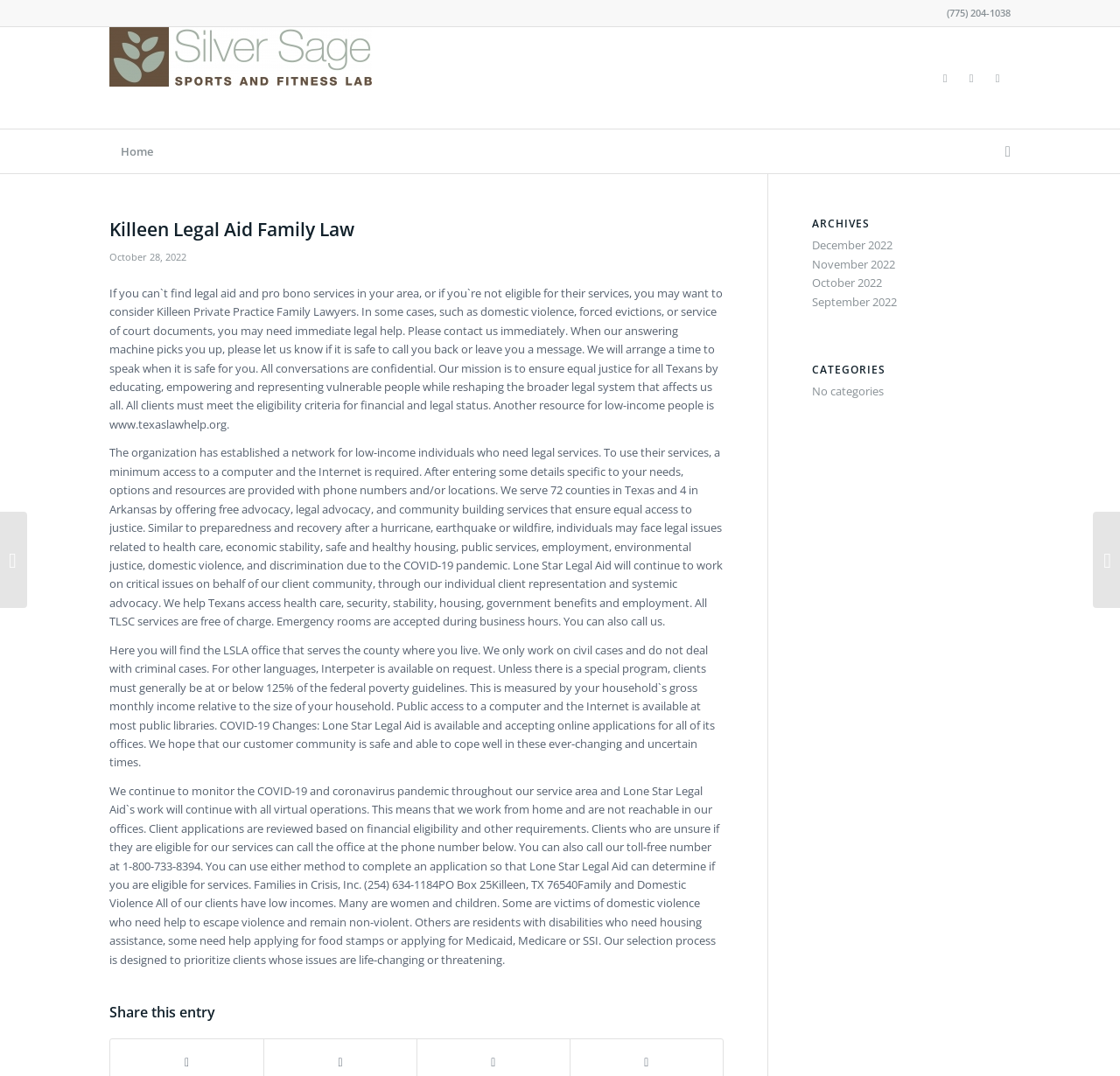What is the mission of Killeen Legal Aid Family Law?
Using the visual information, reply with a single word or short phrase.

Ensure equal justice for all Texans